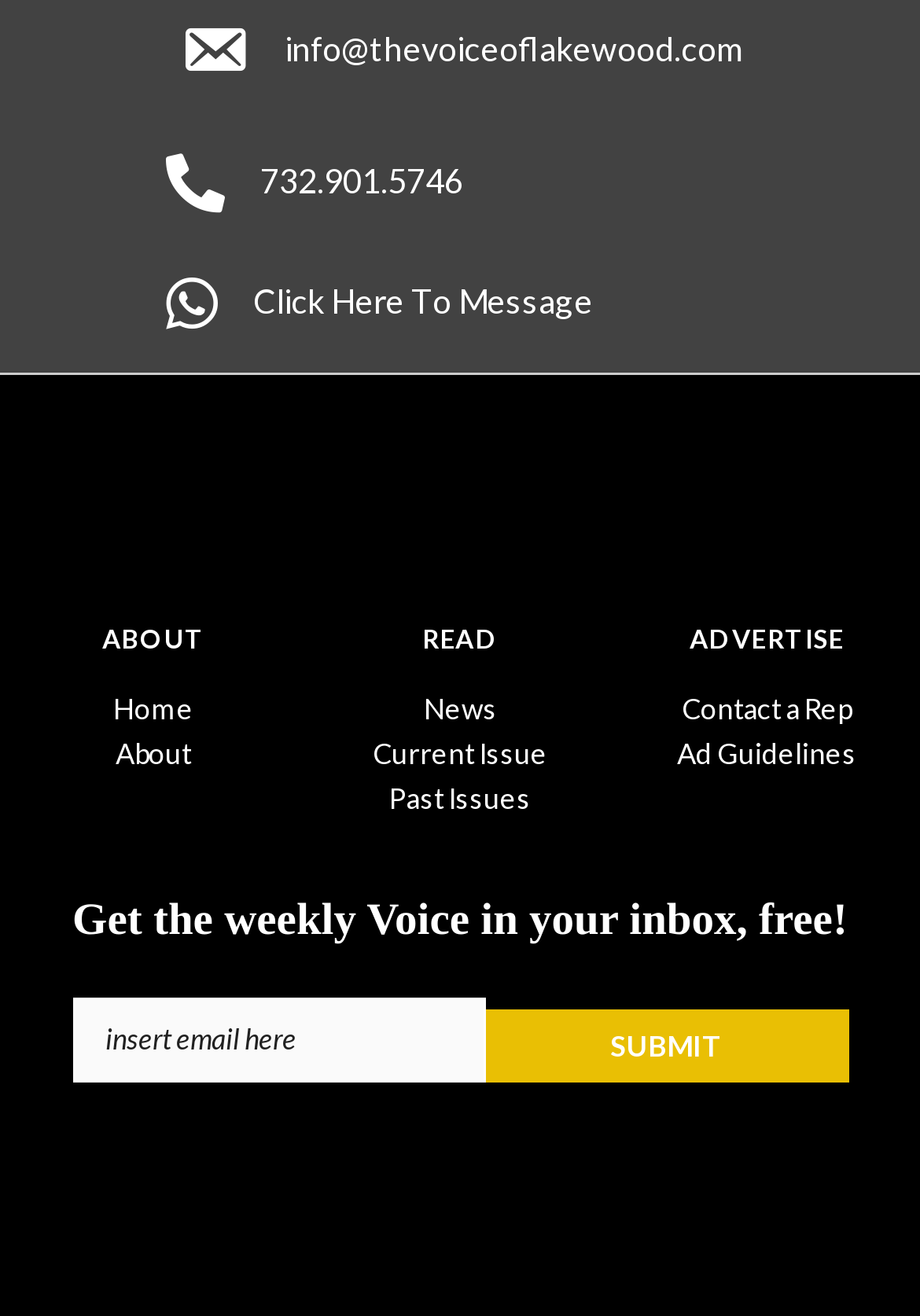What is the phone number to call?
Please provide a single word or phrase in response based on the screenshot.

732.901.5746